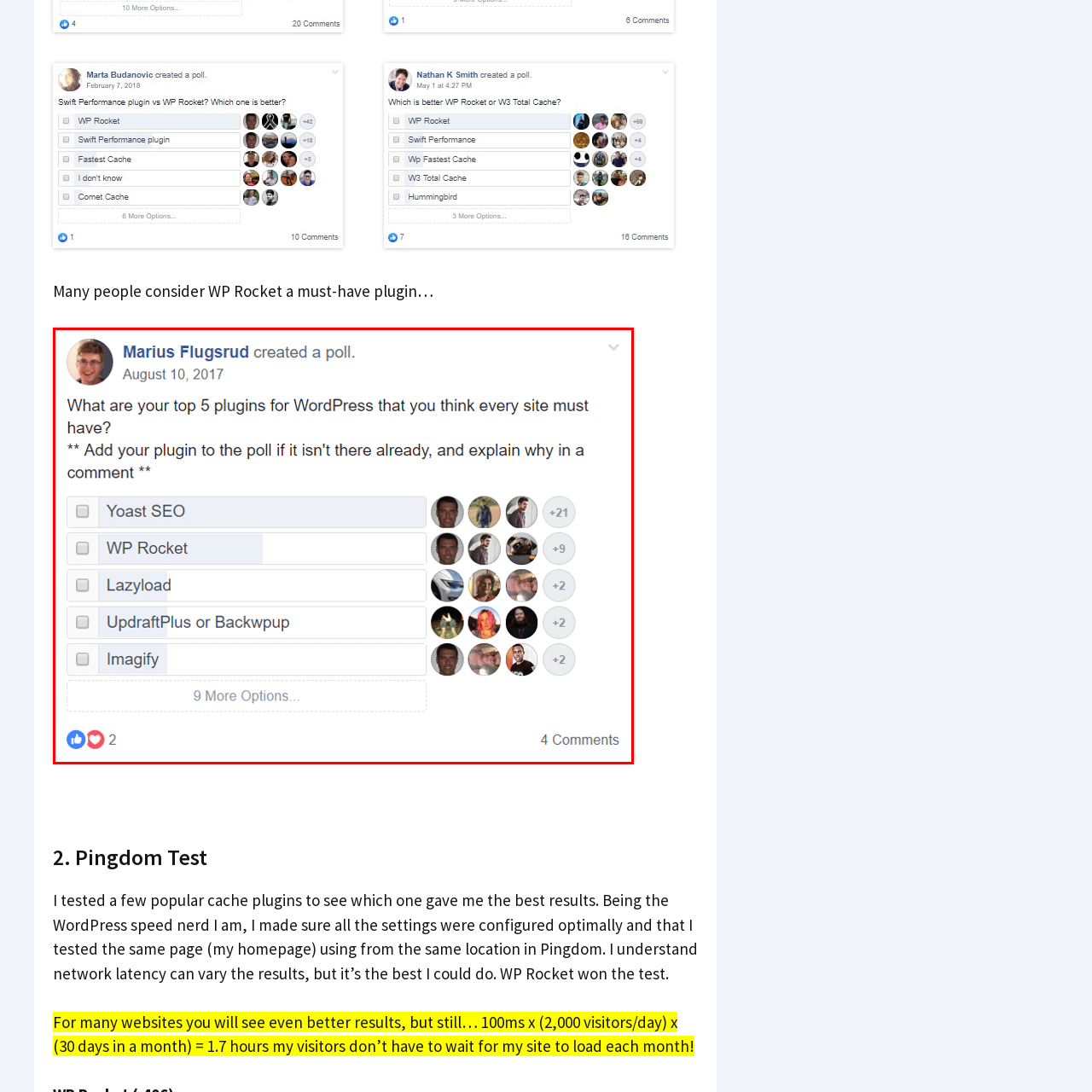What is the name of the plugin listed first in the poll?
Examine the image highlighted by the red bounding box and provide a thorough and detailed answer based on your observations.

The caption lists the plugins in the poll, with 'Yoast SEO' being the first one mentioned, followed by 'WP Rocket', 'Lazyload', 'UpdraftPlus or Backwpup', and 'Imagify'.